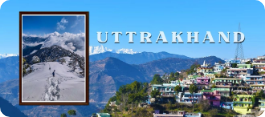What is unique about the architecture in the hillside settlement?
Give a detailed response to the question by analyzing the screenshot.

The right side of the image presents colorful buildings clustered on a hillside, illustrating the unique architecture and lifestyle of the area, which suggests that the region is known for its vibrant and distinctive building styles.